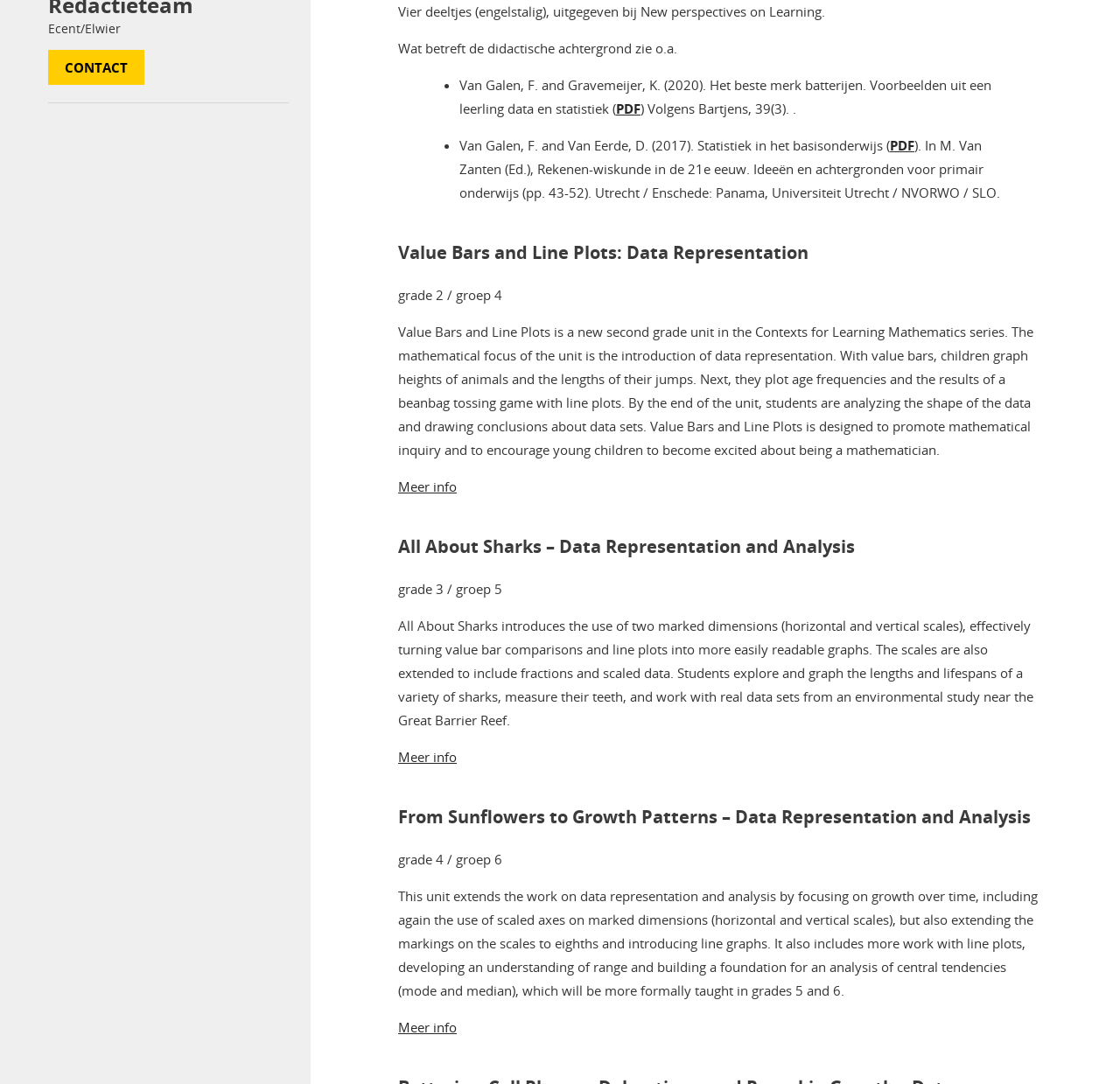Identify the bounding box of the UI element described as follows: "PDF". Provide the coordinates as four float numbers in the range of 0 to 1 [left, top, right, bottom].

[0.55, 0.092, 0.572, 0.108]